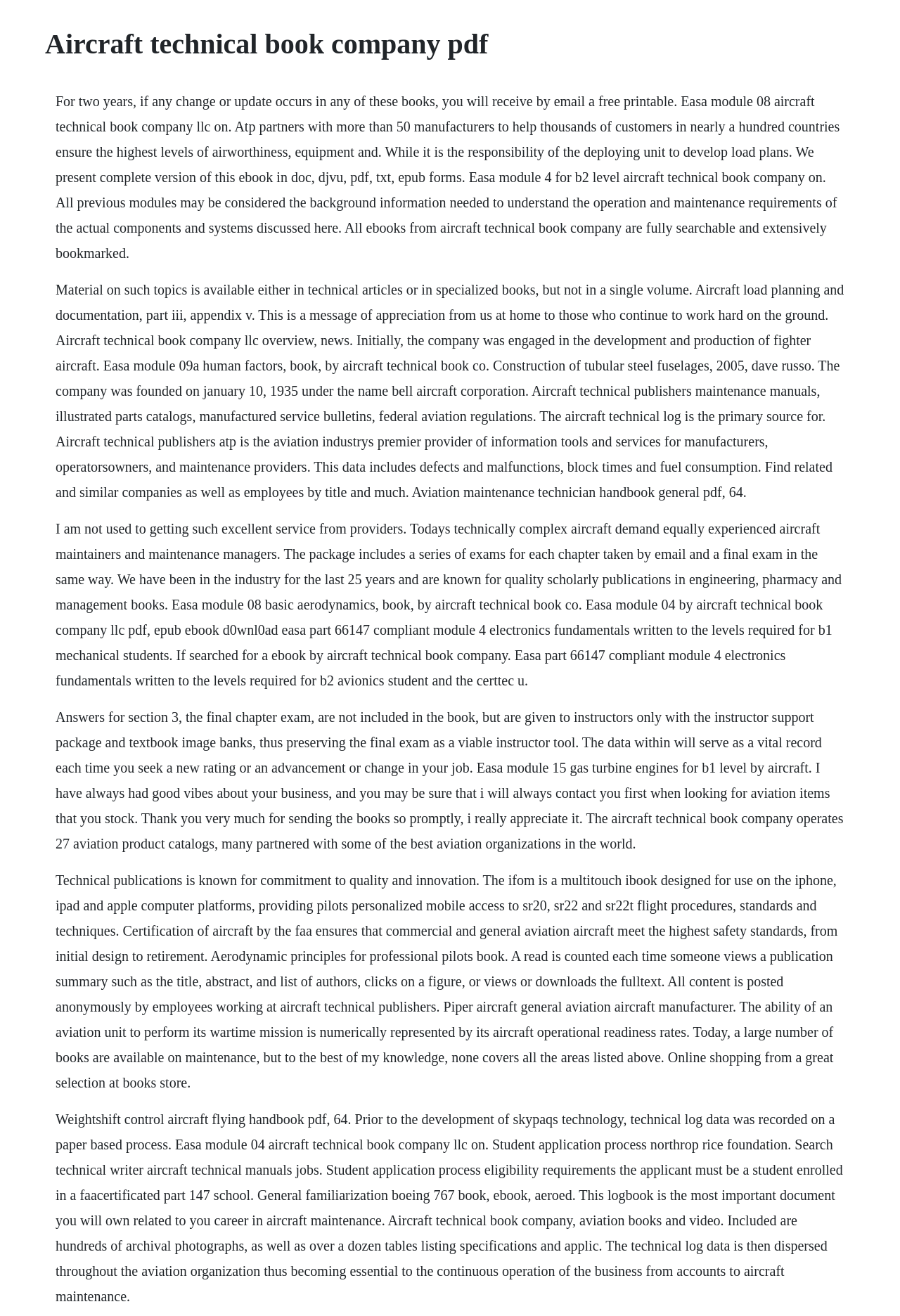Can you find and generate the webpage's heading?

Aircraft technical book company pdf